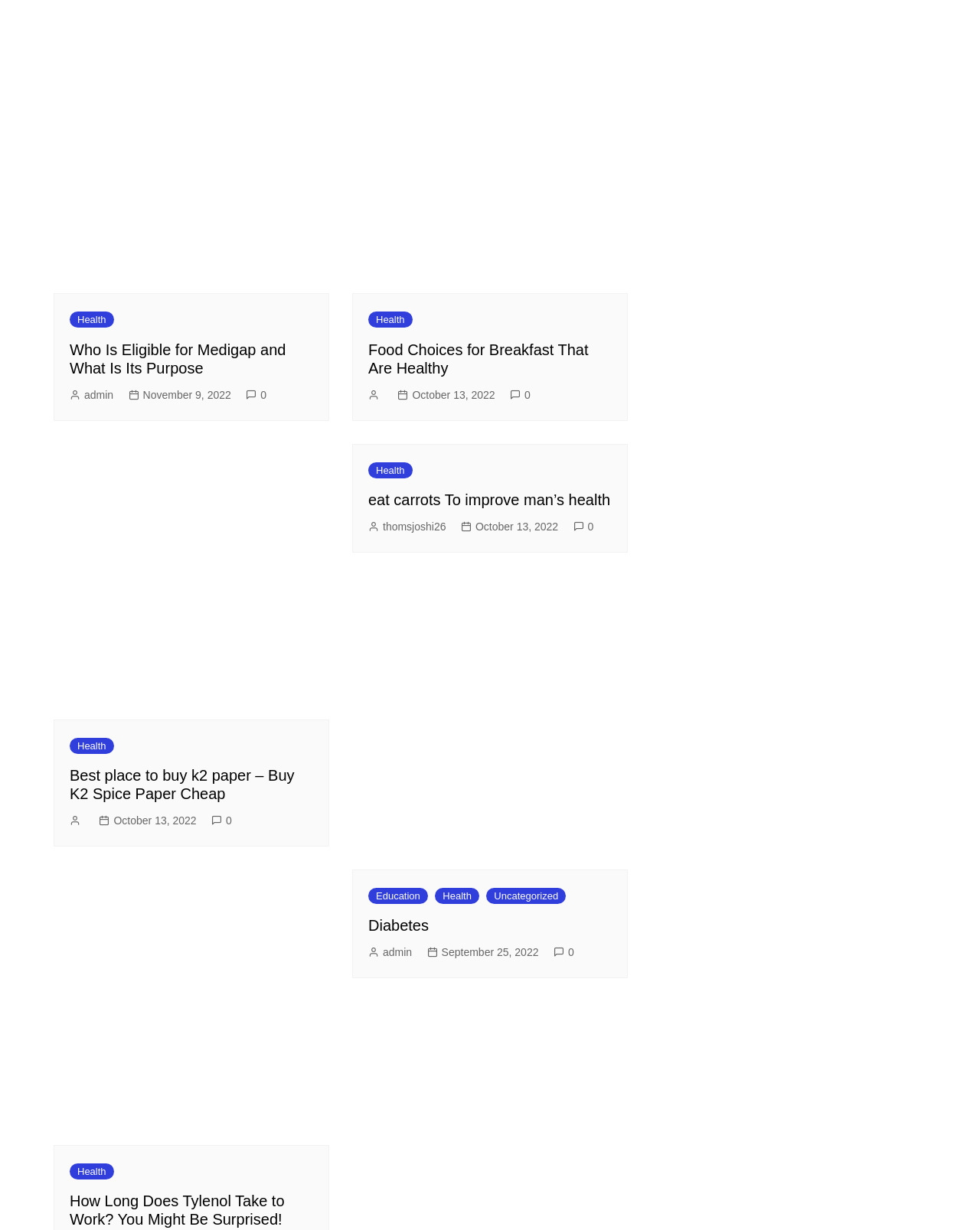Please give a succinct answer using a single word or phrase:
What is the category of the article 'Diabetes'?

Health